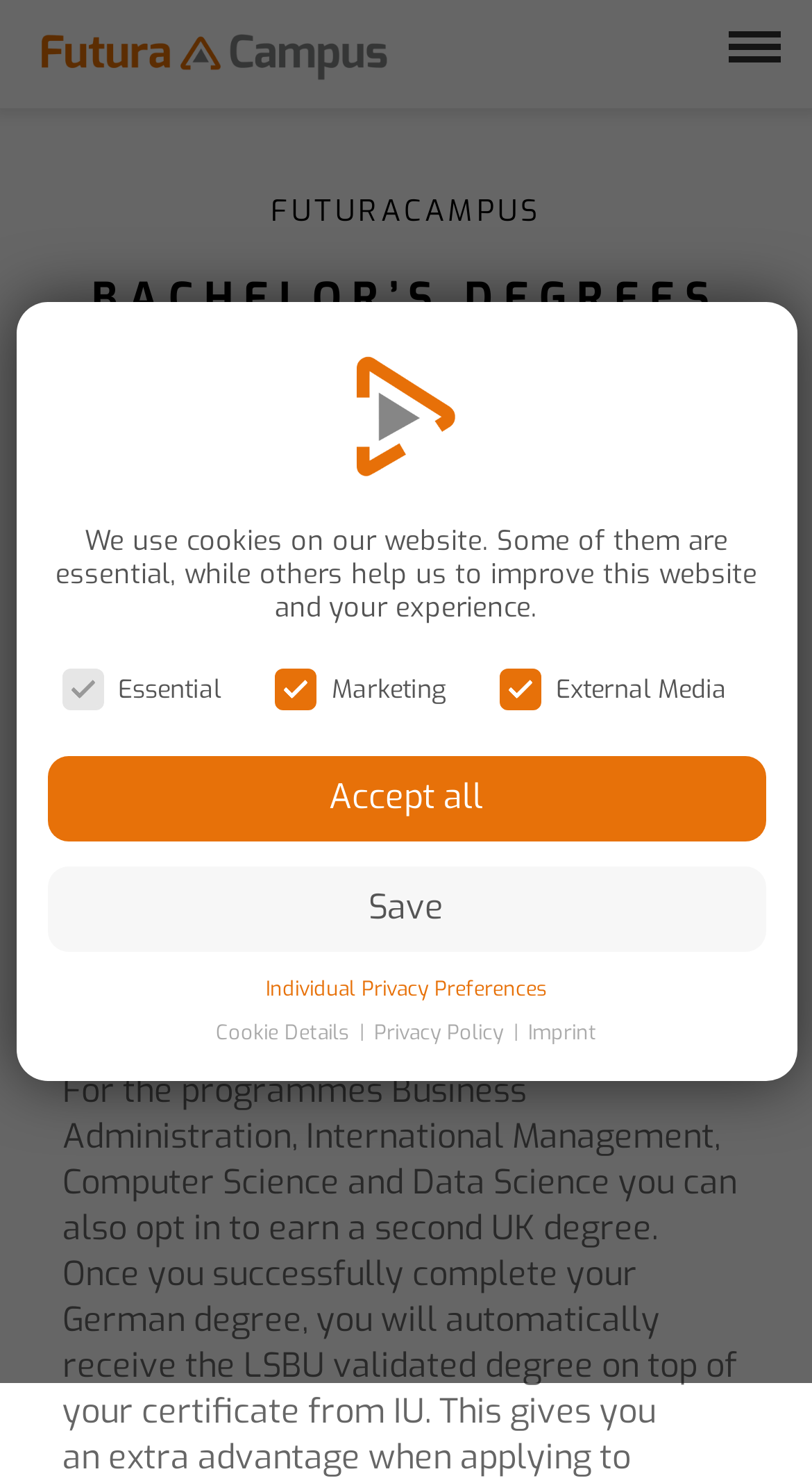Highlight the bounding box coordinates of the element that should be clicked to carry out the following instruction: "Click the 'BACHELOR’S DEGREES' heading". The coordinates must be given as four float numbers ranging from 0 to 1, i.e., [left, top, right, bottom].

[0.026, 0.187, 0.974, 0.218]